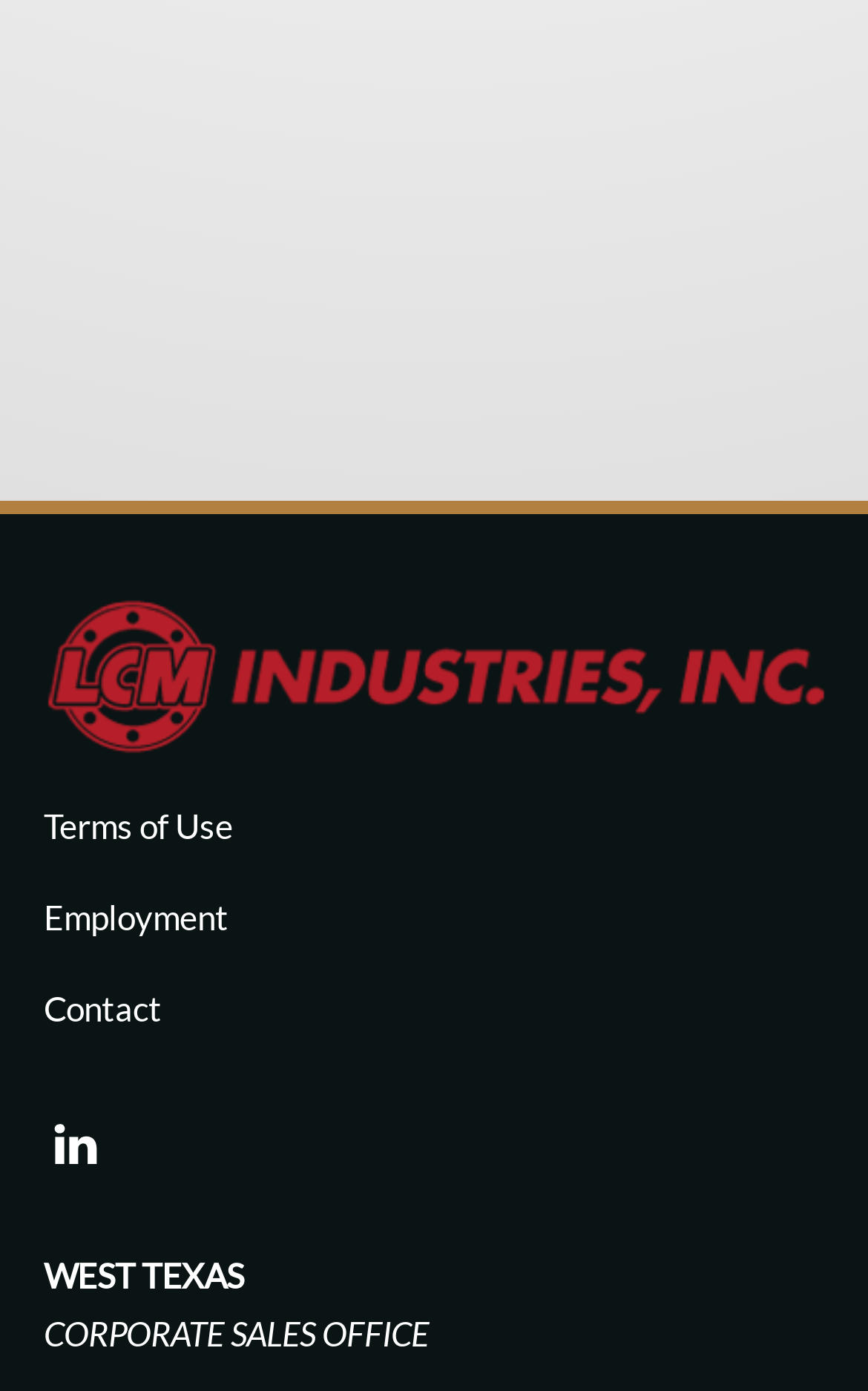How many links are there in the footer?
Please answer the question with a detailed and comprehensive explanation.

In the footer section of the webpage, there are four links: 'Terms of Use', 'Employment', 'Contact', and 'linkedin'.